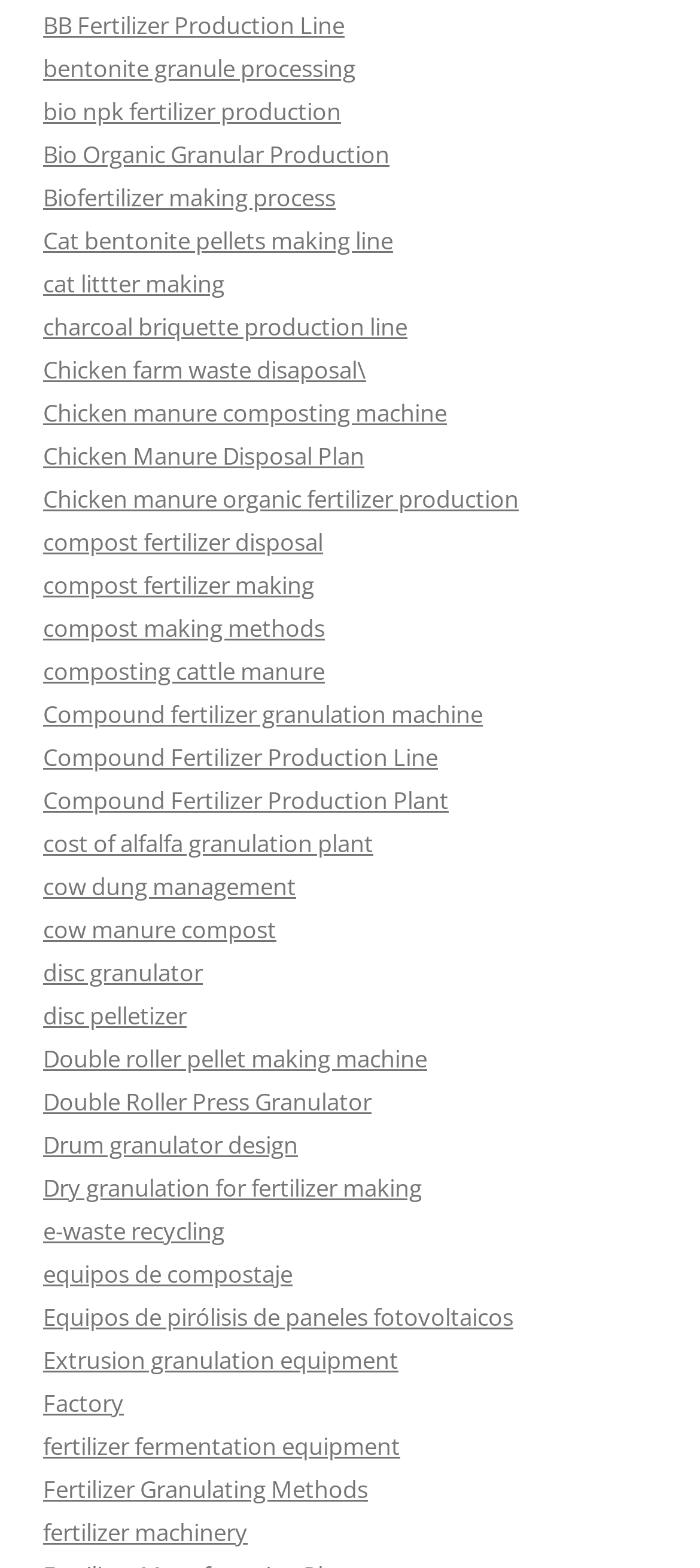Determine the bounding box for the UI element as described: "Contact us". The coordinates should be represented as four float numbers between 0 and 1, formatted as [left, top, right, bottom].

None